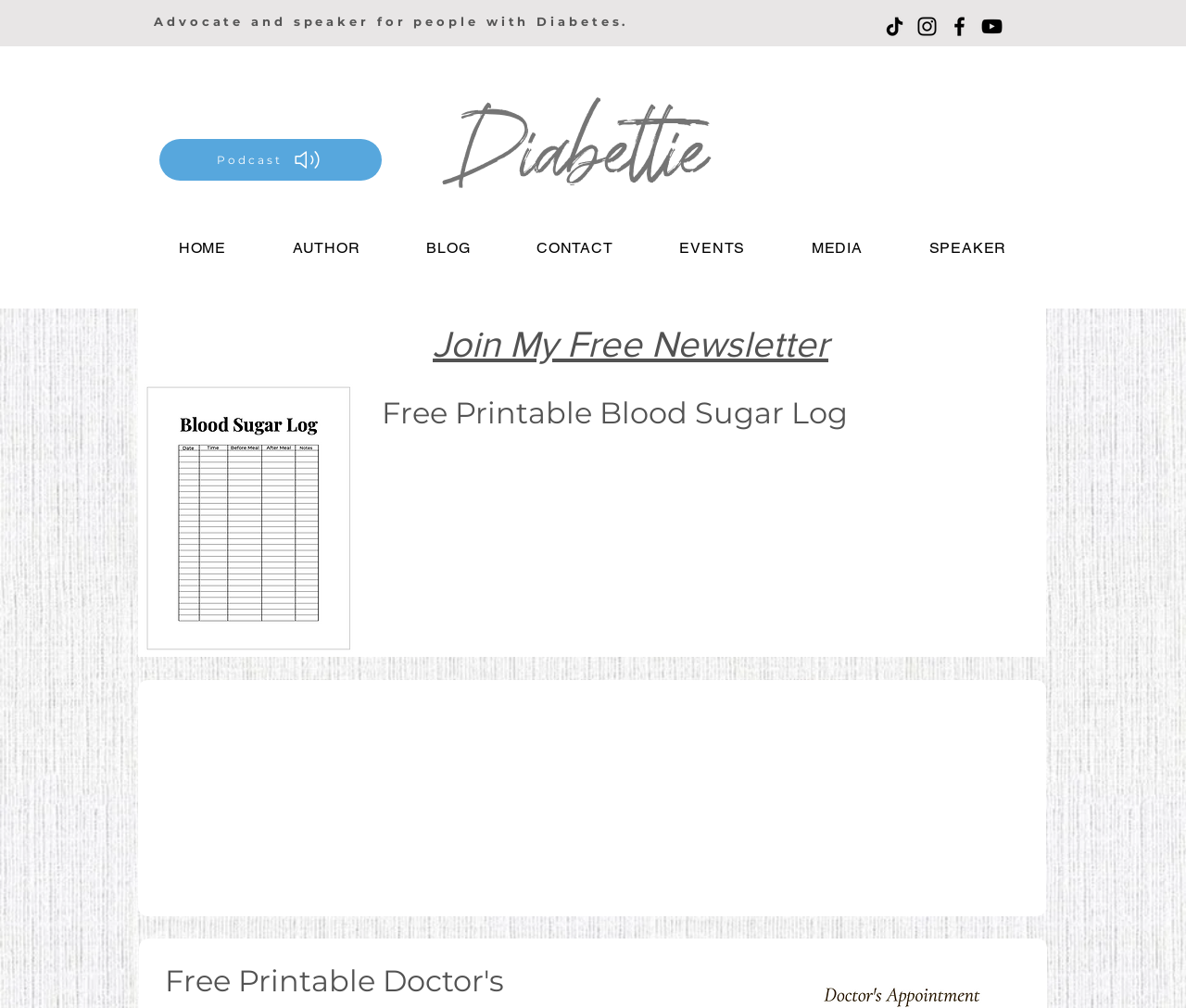Determine the bounding box coordinates for the region that must be clicked to execute the following instruction: "Visit the home page".

None